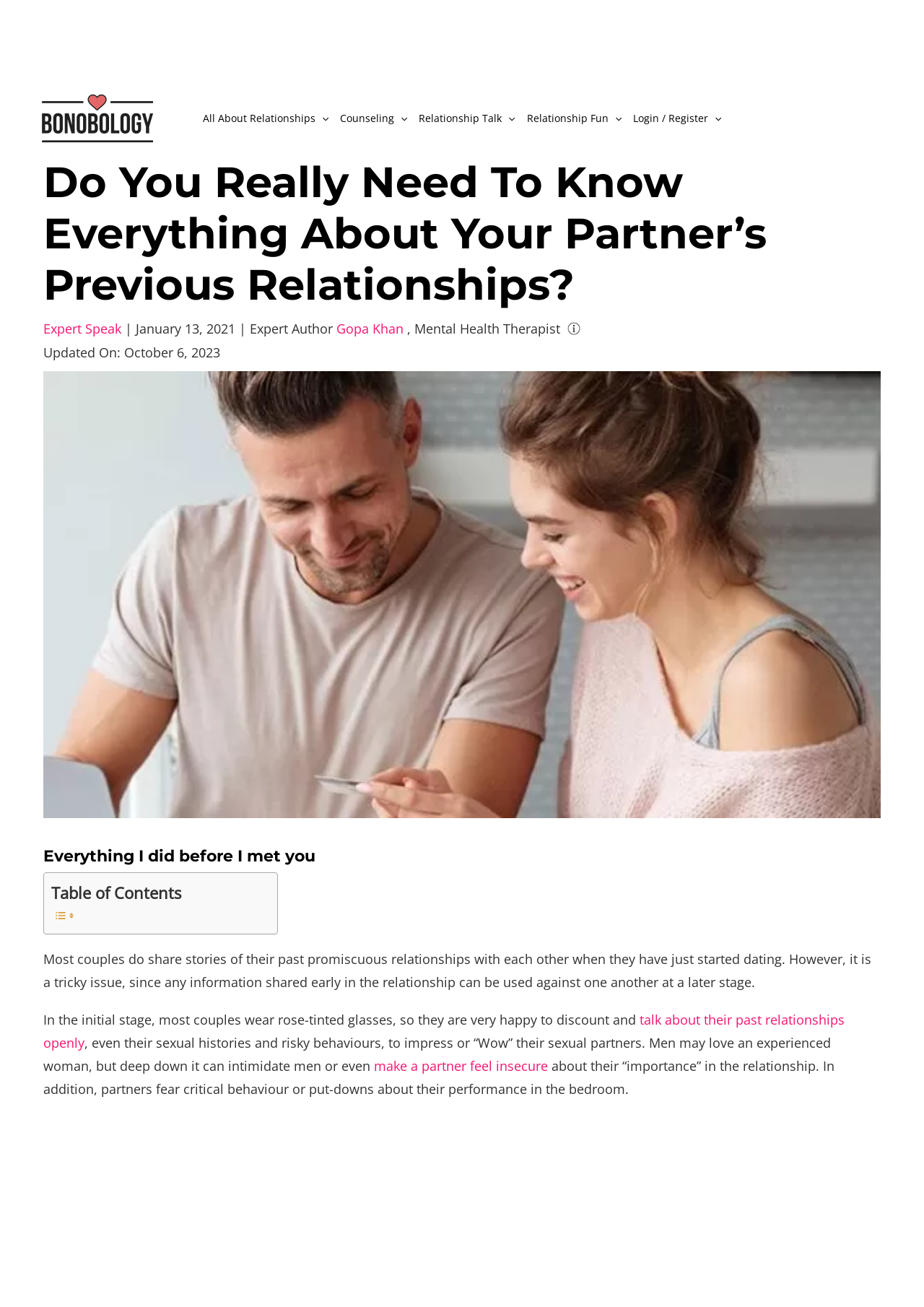What is the fear of partners when sharing past relationships?
Please respond to the question with a detailed and thorough explanation.

The article states that partners fear critical behavior or put-downs about their performance in the bedroom when sharing their past relationships, which can make them feel insecure or intimidated.